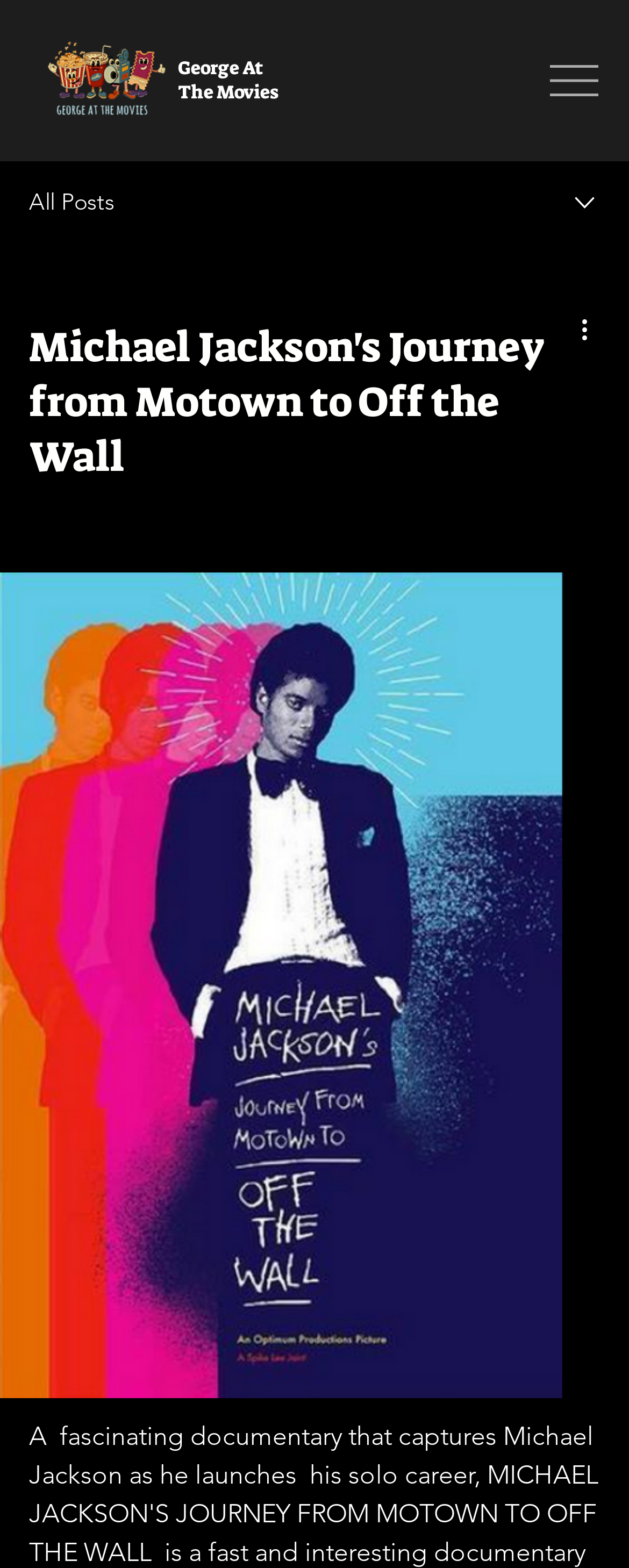Please analyze the image and provide a thorough answer to the question:
What is the position of the image with the bounding box coordinates [0.905, 0.119, 0.954, 0.139]?

I analyzed the bounding box coordinates of the image and found that its y1 and y2 values are relatively small, indicating that it is located at the top of the webpage, and its x1 and x2 values are relatively large, indicating that it is located at the right side of the webpage.